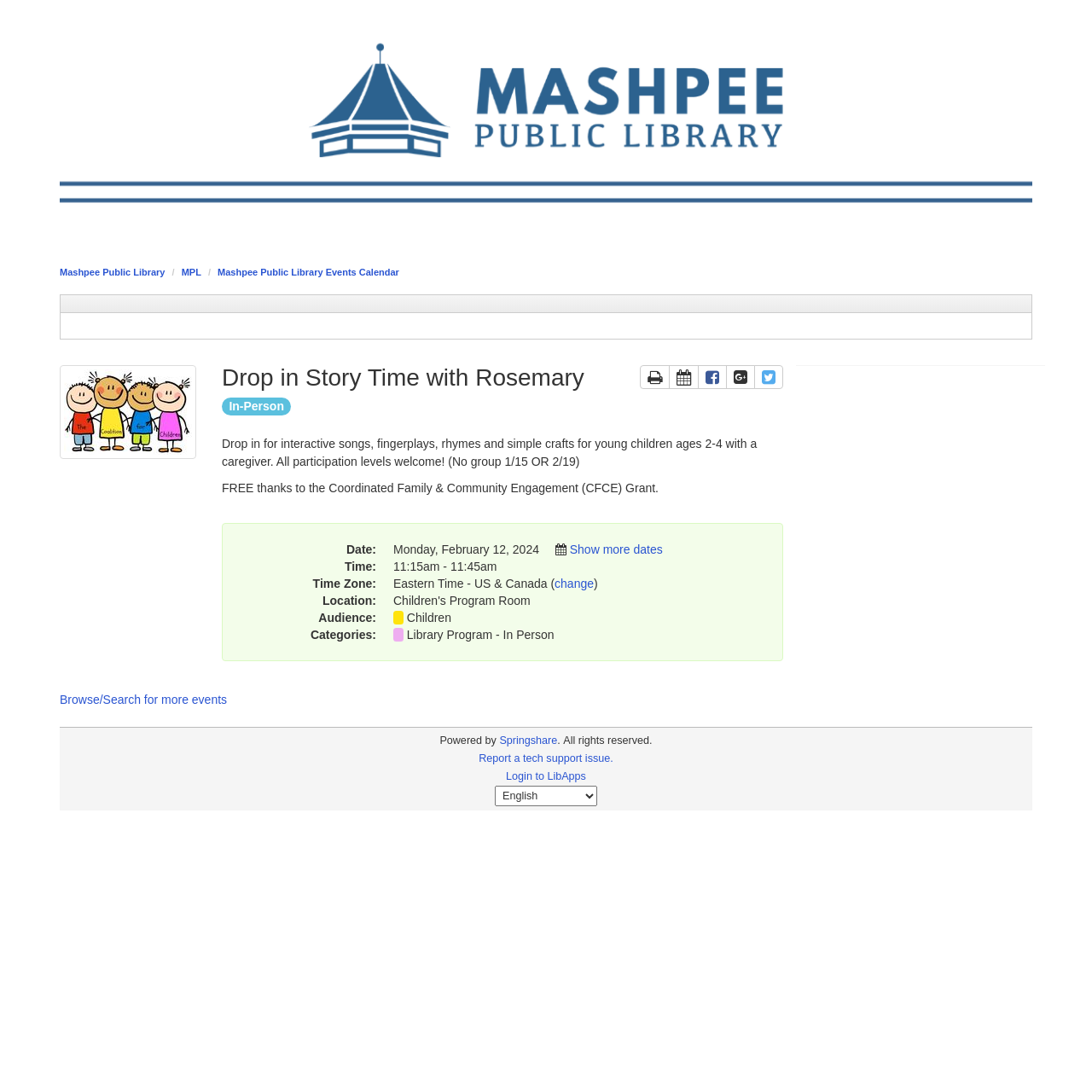What is the location of the event?
Analyze the image and provide a thorough answer to the question.

I did not find any specific location mentioned in the 'Event box' region, so I assume the location is not specified.